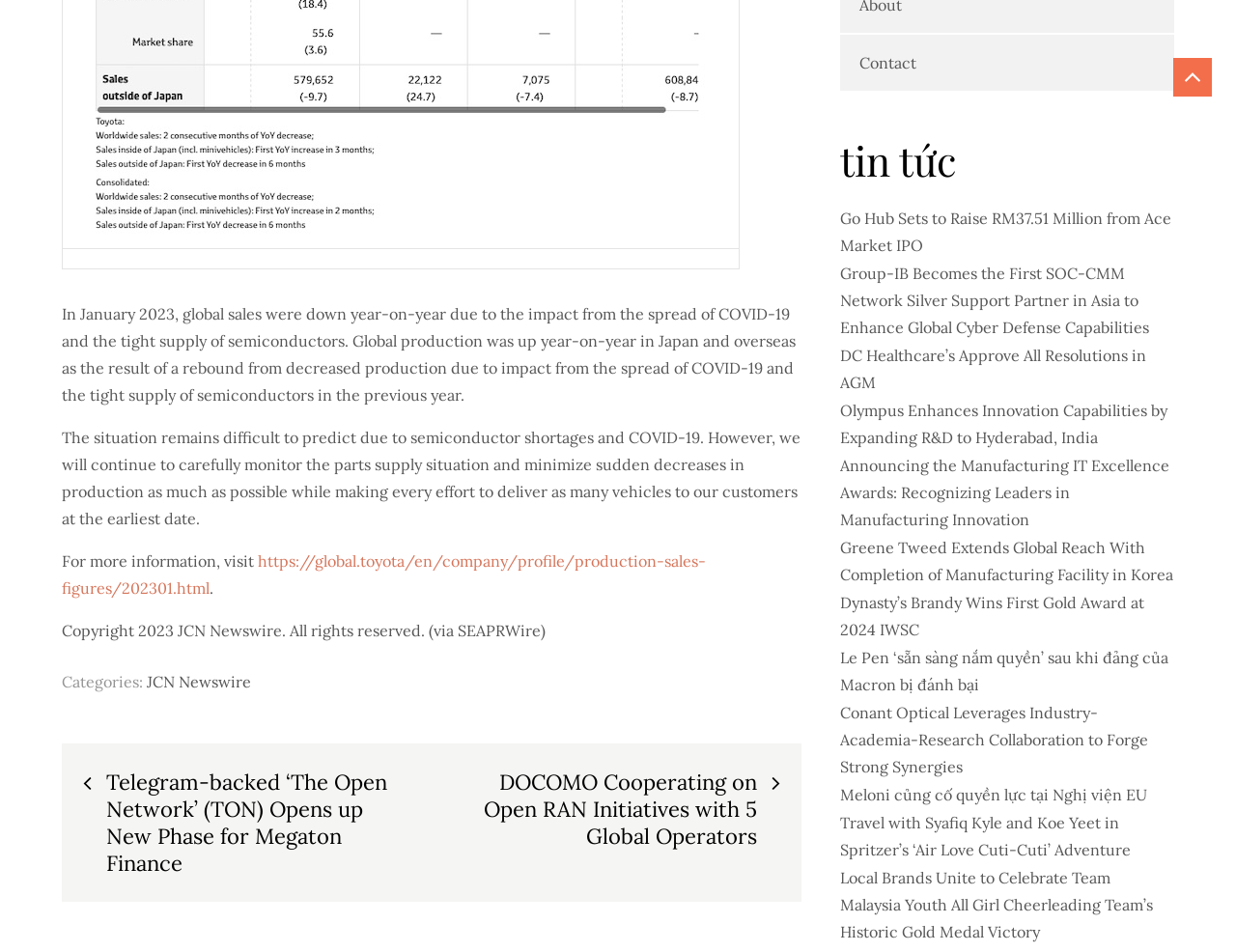Give a short answer to this question using one word or a phrase:
How many links are there in the 'tin tức' section?

10